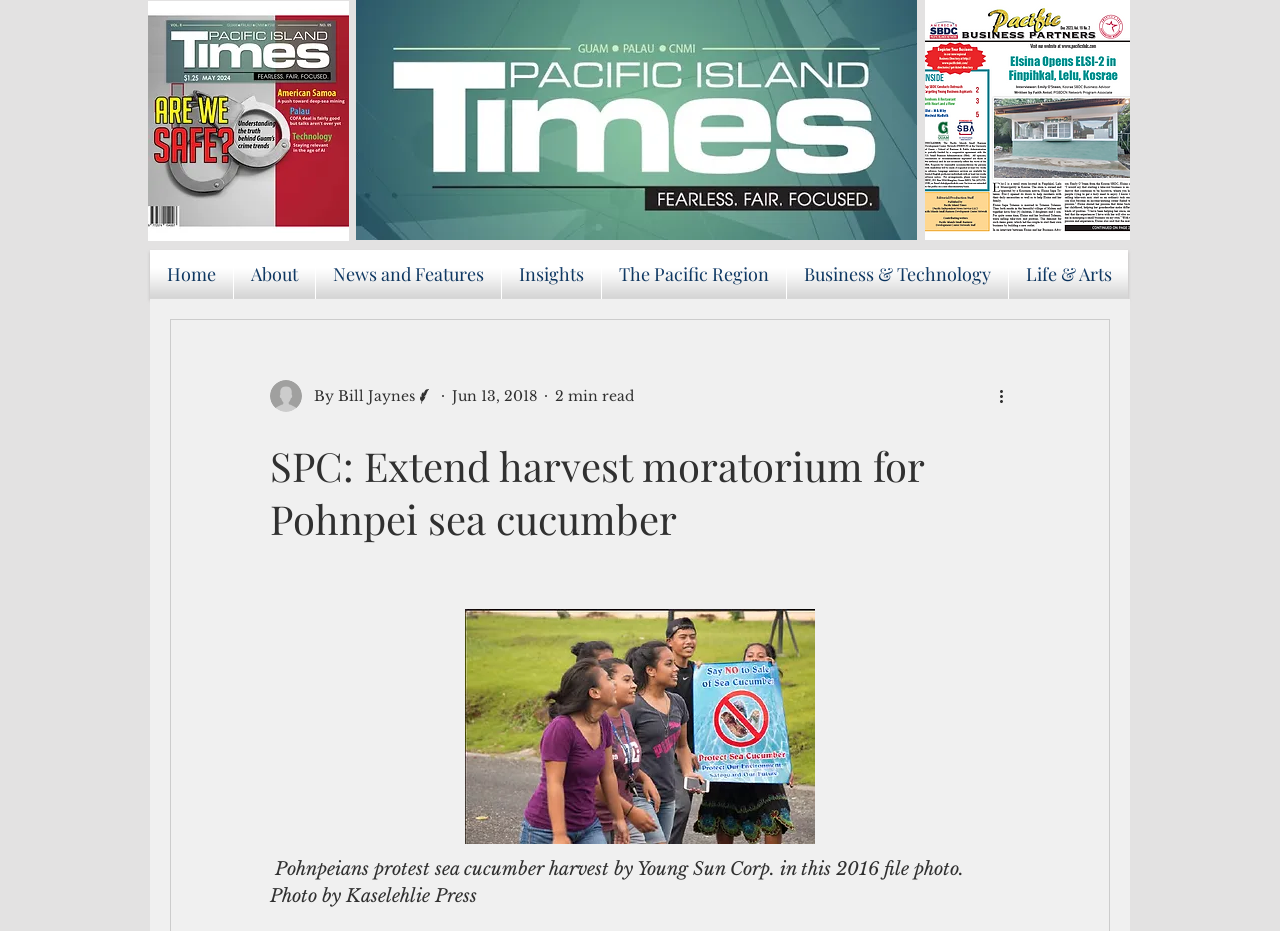Answer the question below with a single word or a brief phrase: 
What is the format of the article?

News article